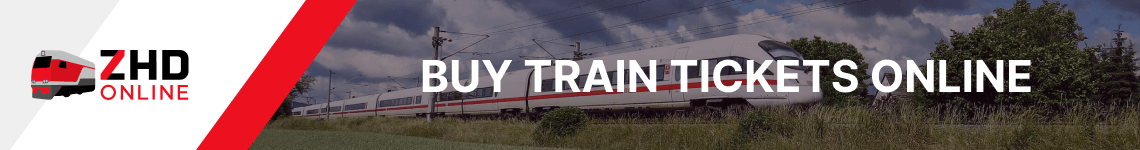What is the purpose of the banner?
Please elaborate on the answer to the question with detailed information.

The purpose of the banner is to promote online ticket purchasing because the caption states that the banner is 'promoting the convenience and accessibility of train travel, encouraging users to explore their ticket purchasing options through the ZHD platform' which suggests that the banner is intended to encourage users to buy train tickets online.